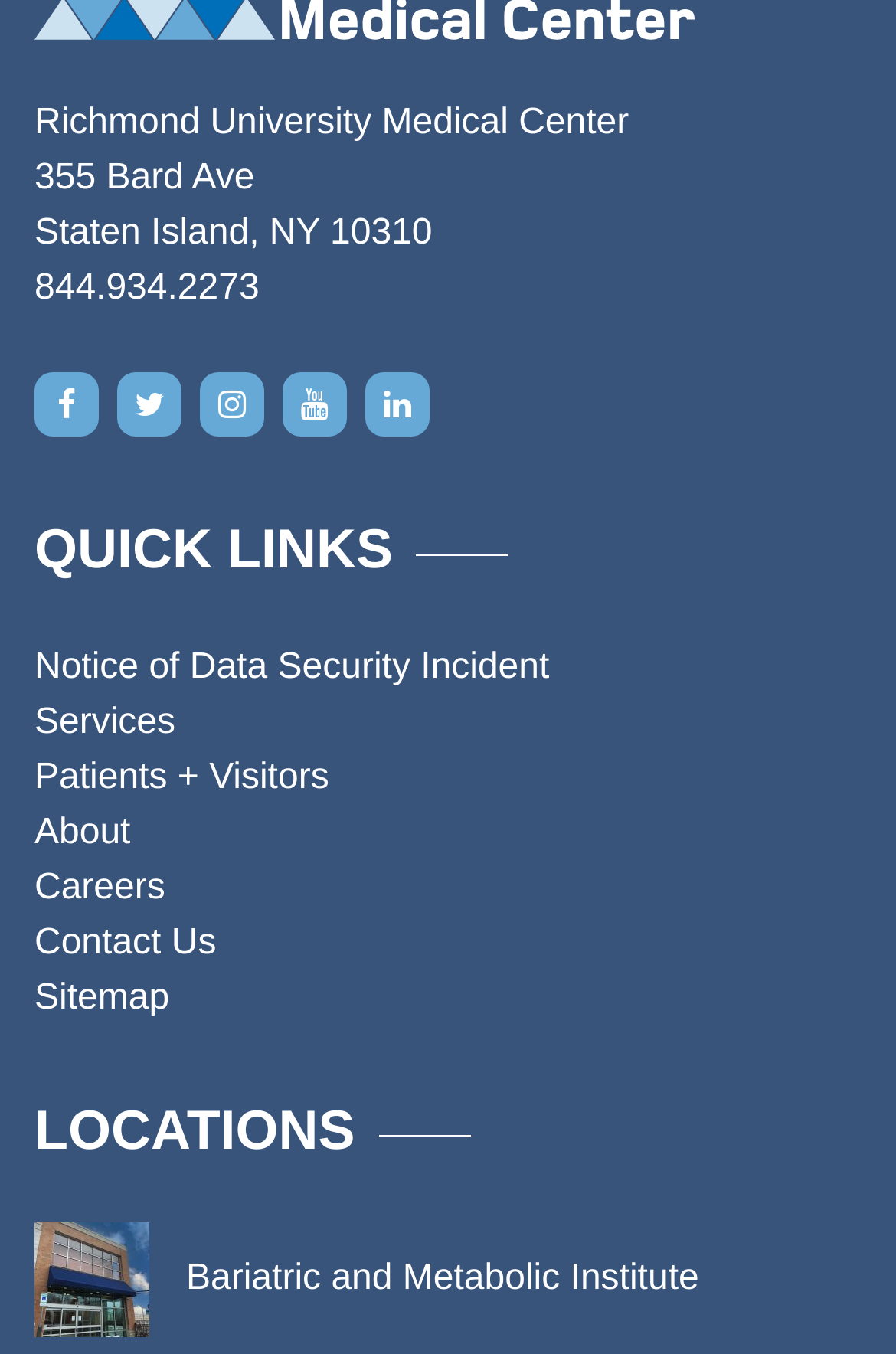How many quick links are available?
Based on the screenshot, answer the question with a single word or phrase.

7